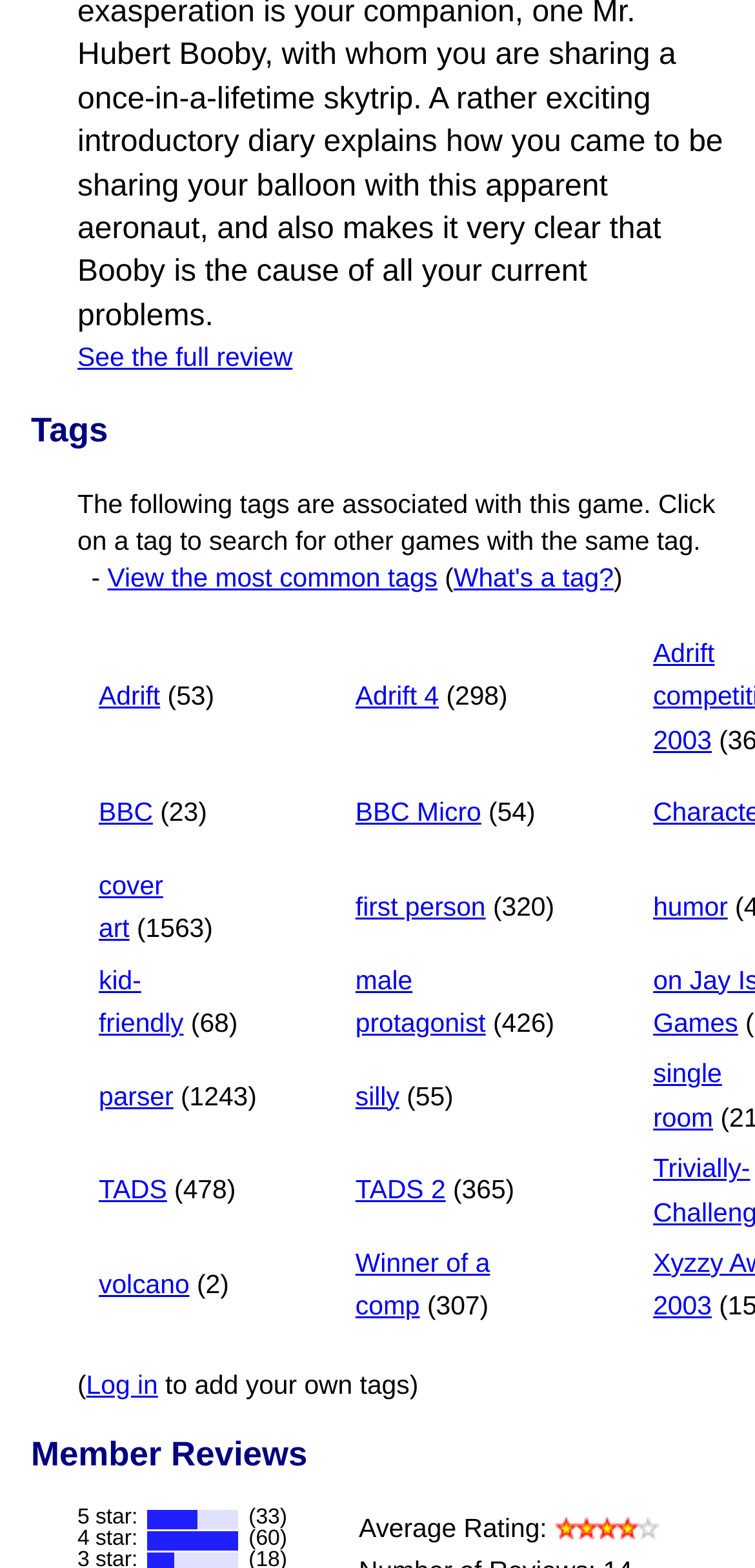Please identify the bounding box coordinates of the element's region that needs to be clicked to fulfill the following instruction: "Learn what a tag is". The bounding box coordinates should consist of four float numbers between 0 and 1, i.e., [left, top, right, bottom].

[0.601, 0.359, 0.813, 0.378]